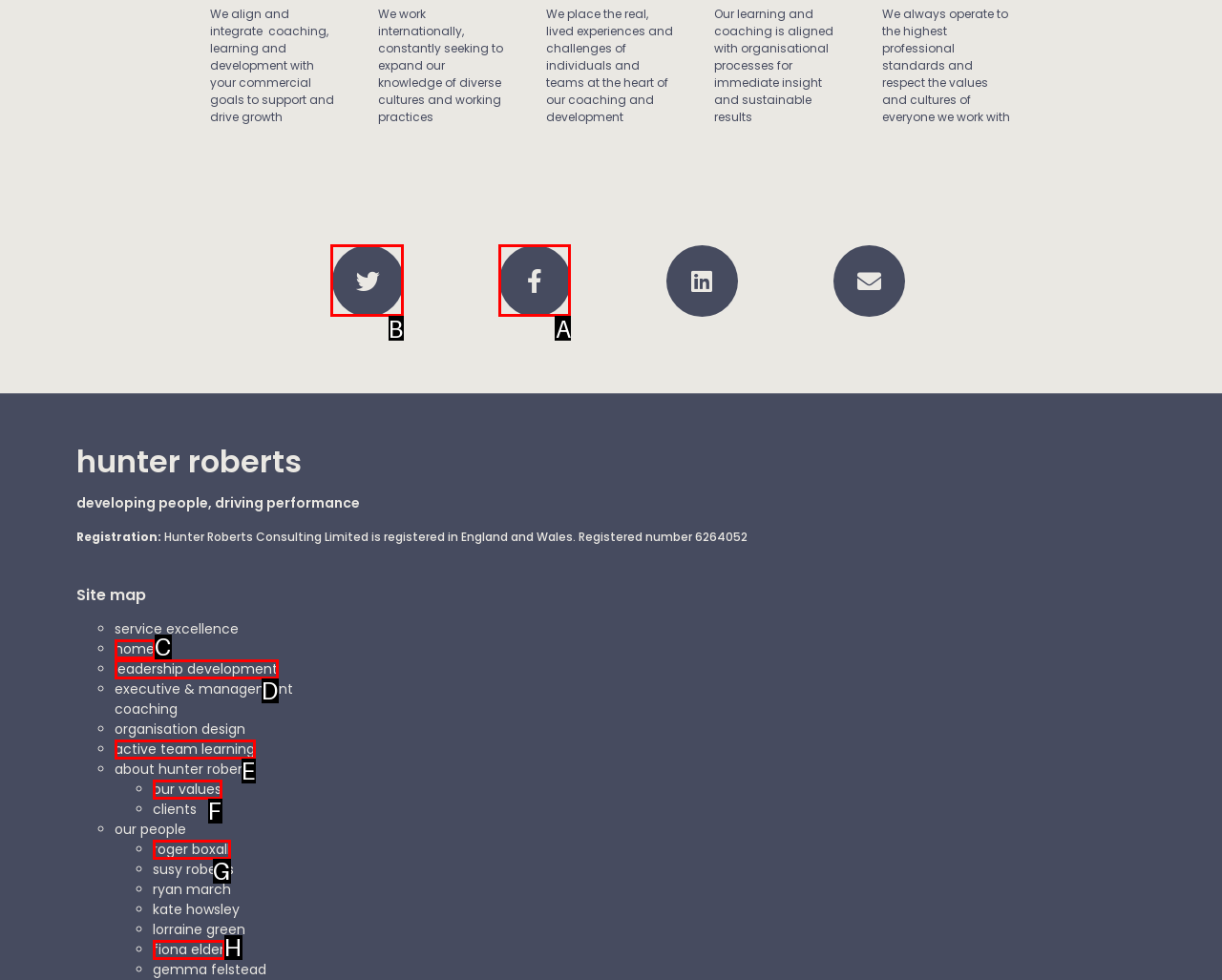Point out the specific HTML element to click to complete this task: View Twitter profile Reply with the letter of the chosen option.

B